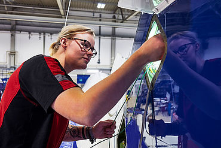What is the environment like in the background?
Offer a detailed and exhaustive answer to the question.

The environment in the background is described as bustling, suggesting a busy and active workshop with various elements such as aircraft components and equipment, which is essential for ensuring the safety and performance of aviation technology.